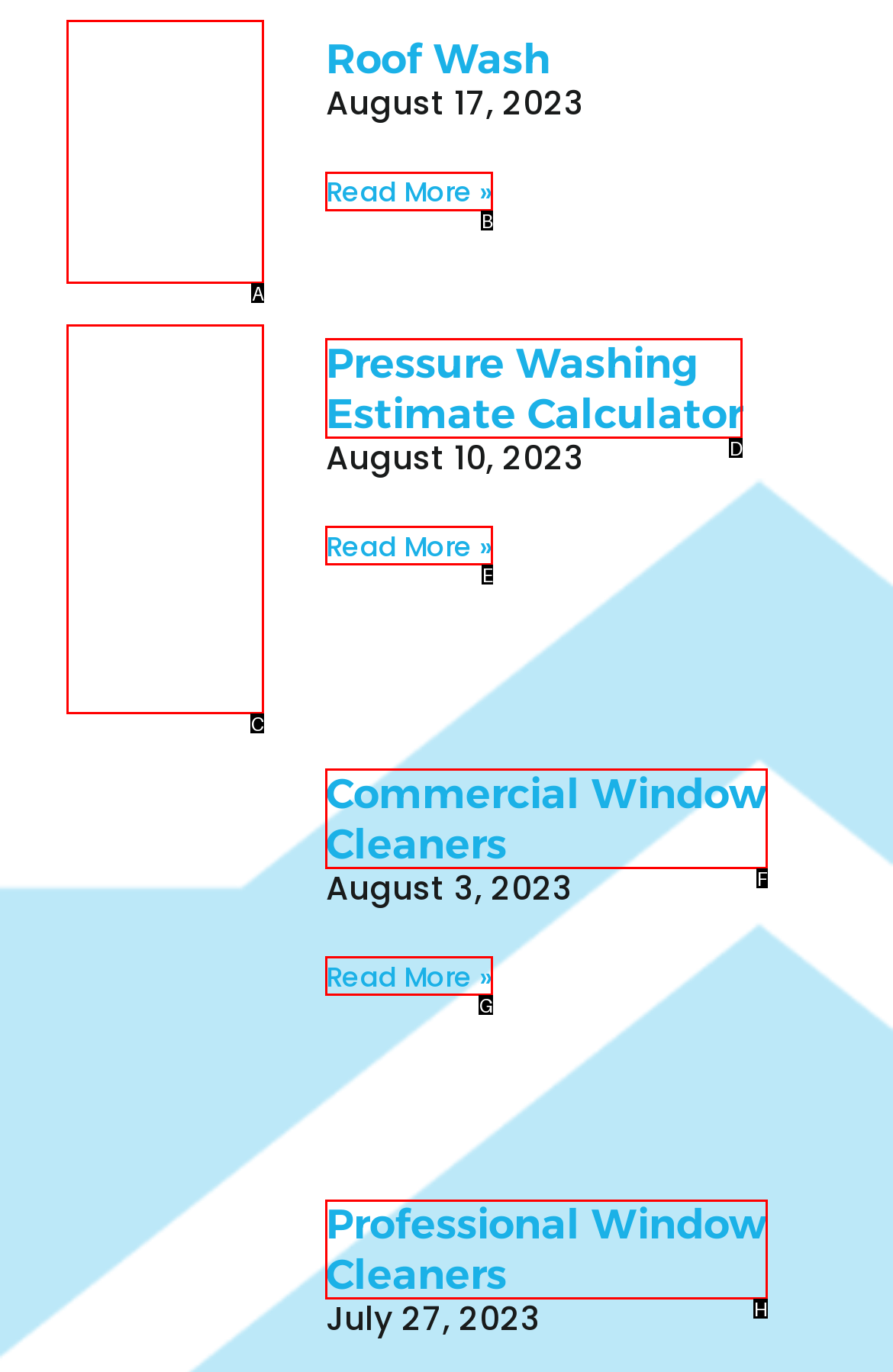Identify the HTML element that matches the description: parent_node: Pressure Washing Estimate Calculator. Provide the letter of the correct option from the choices.

C